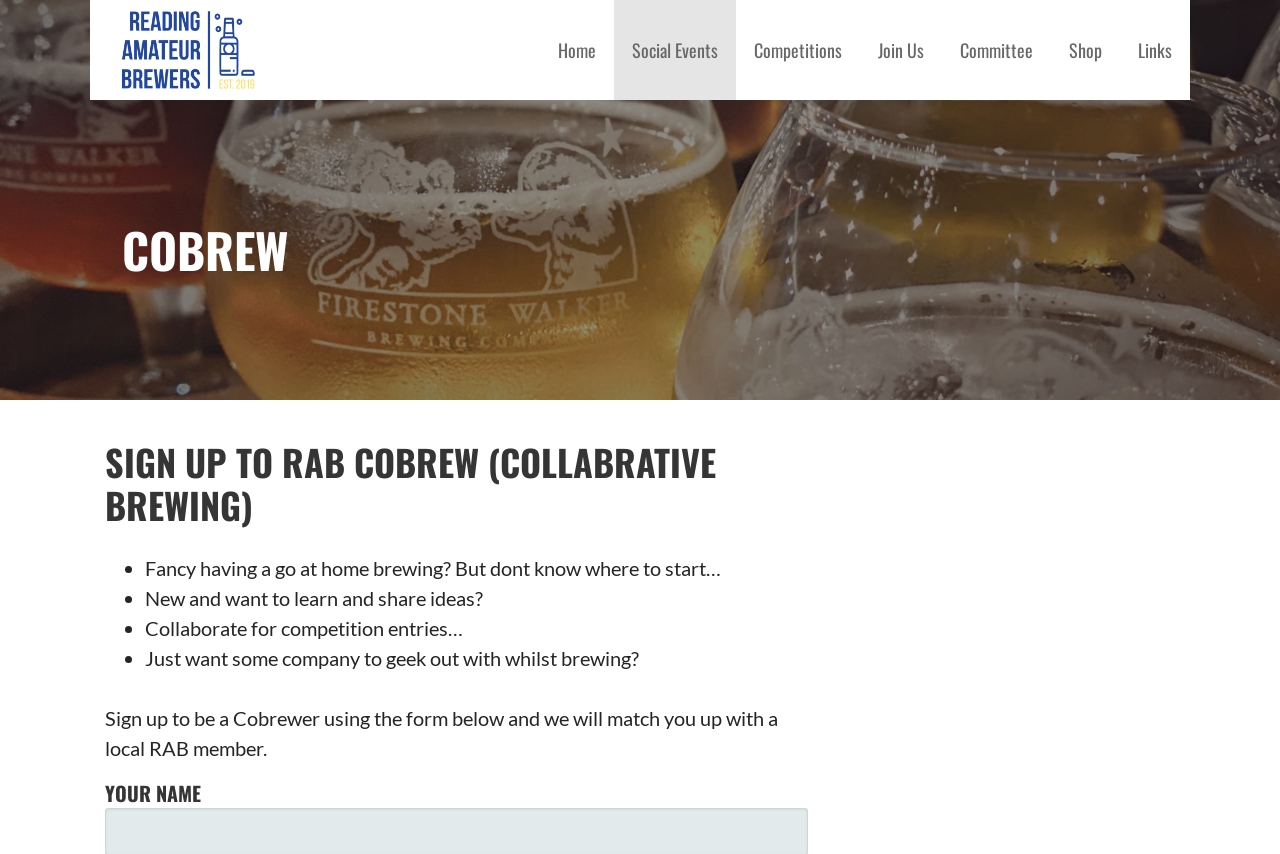What is required to sign up as a Cobrewer?
Provide a detailed answer to the question, using the image to inform your response.

The requirement to sign up as a Cobrewer can be inferred from the static text 'Sign up to be a Cobrewer using the form below and we will match you up with a local RAB member.', which suggests that one needs to fill out the form provided below to become a Cobrewer.